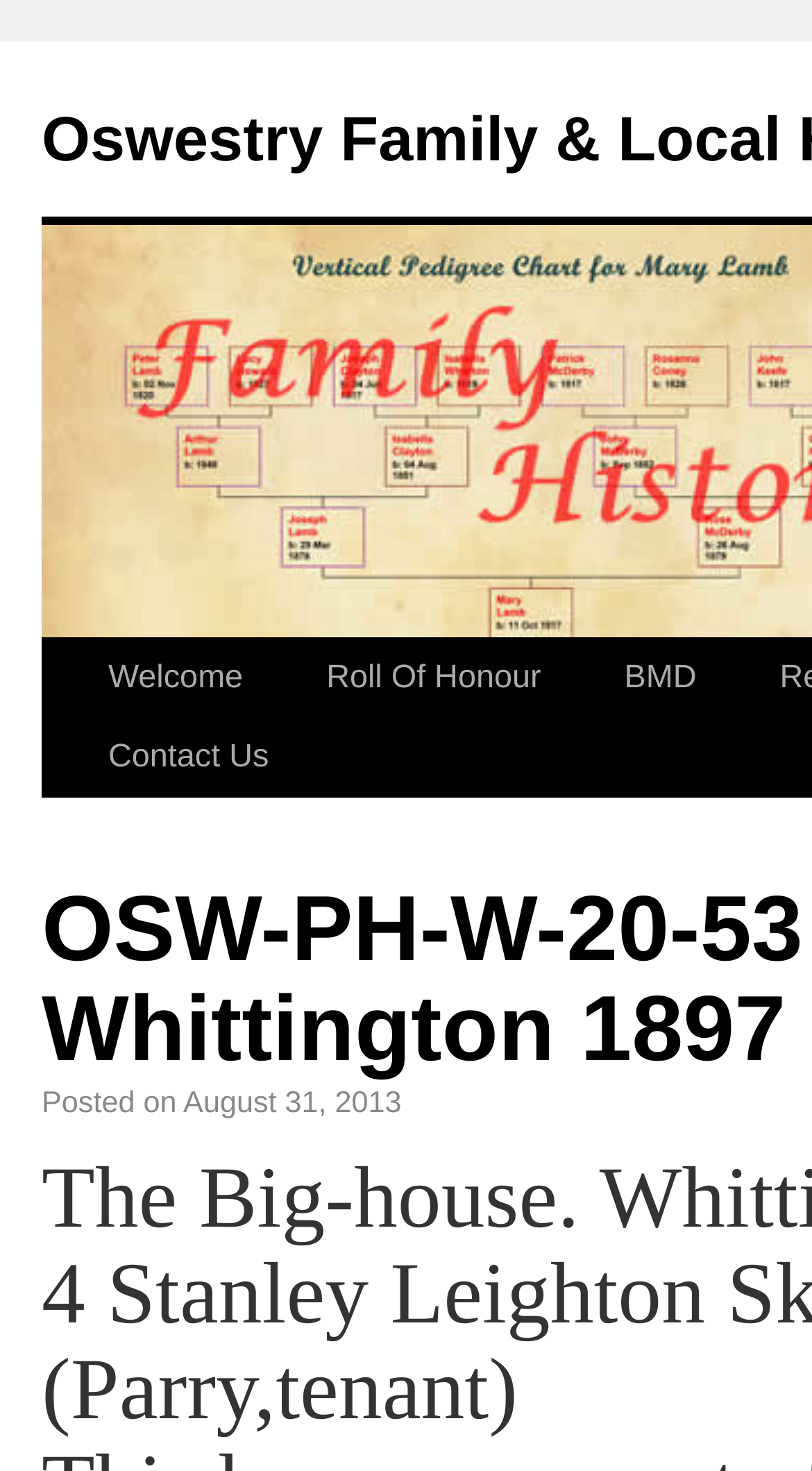Provide a comprehensive caption for the webpage.

The webpage appears to be a historical archive or documentation page, specifically about a property called "The Big House Whittington" from 1897, as indicated by the title. 

At the top of the page, there is a navigation menu with four links: "Welcome", "Roll Of Honour", "BMD", and "Contact Us", arranged horizontally from left to right. 

Below the navigation menu, there is a section with a timestamp, "Posted on August 31, 2013", which suggests that the content below it might be a blog post or an article. 

Further down, there is a paragraph or text block containing the phrase "(Parry,tenant)", which seems to be related to the property's history, possibly mentioning a tenant named Parry. 

The overall structure of the page is simple, with a clear separation between the navigation menu, the timestamp, and the main content area.